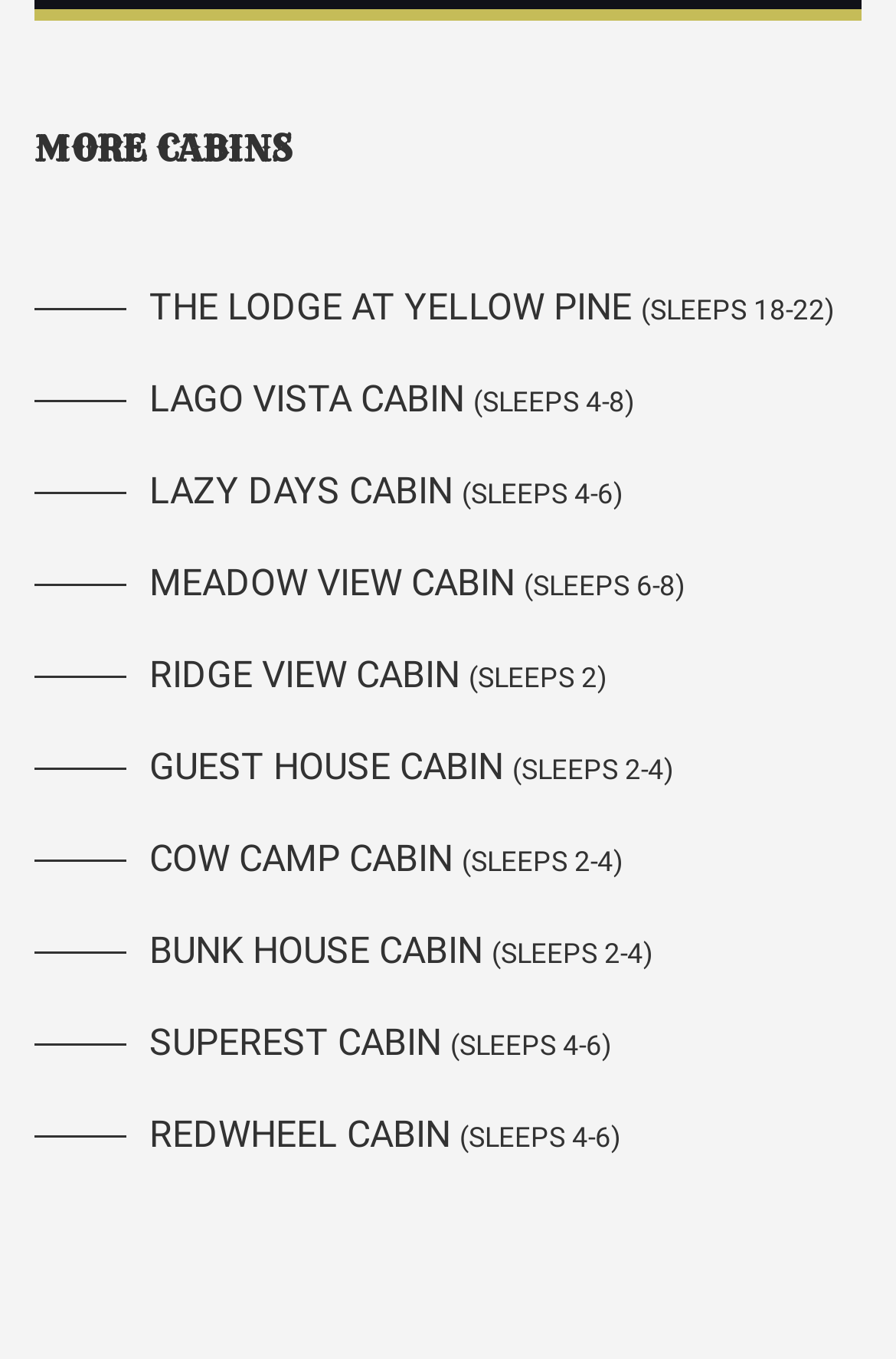Please find and report the bounding box coordinates of the element to click in order to perform the following action: "learn more about MEADOW VIEW CABIN". The coordinates should be expressed as four float numbers between 0 and 1, in the format [left, top, right, bottom].

[0.038, 0.391, 0.764, 0.458]